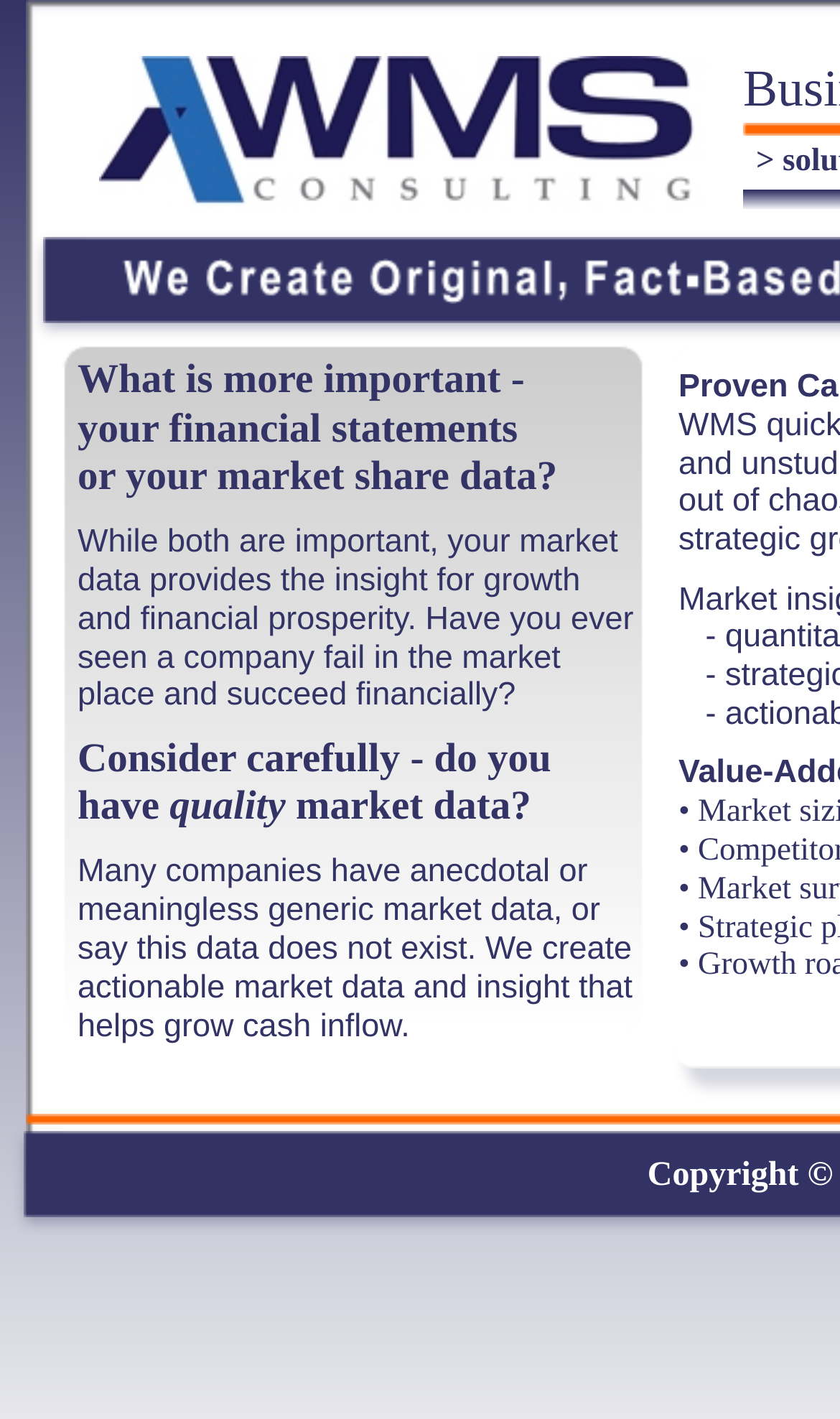Respond with a single word or phrase for the following question: 
What is the position of the link on the webpage?

top-left